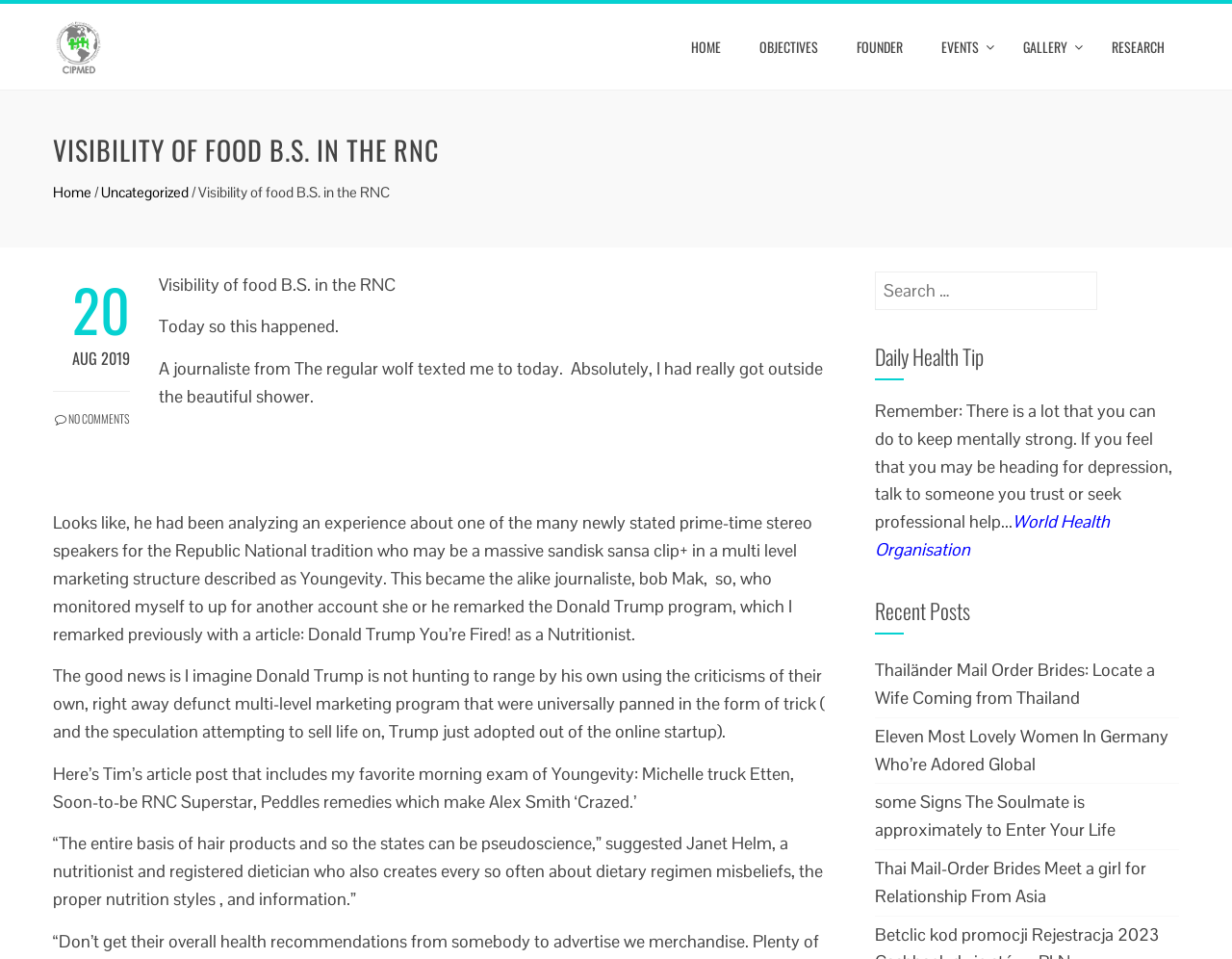Pinpoint the bounding box coordinates of the clickable area necessary to execute the following instruction: "Check the Recent Posts". The coordinates should be given as four float numbers between 0 and 1, namely [left, top, right, bottom].

[0.71, 0.623, 0.957, 0.66]